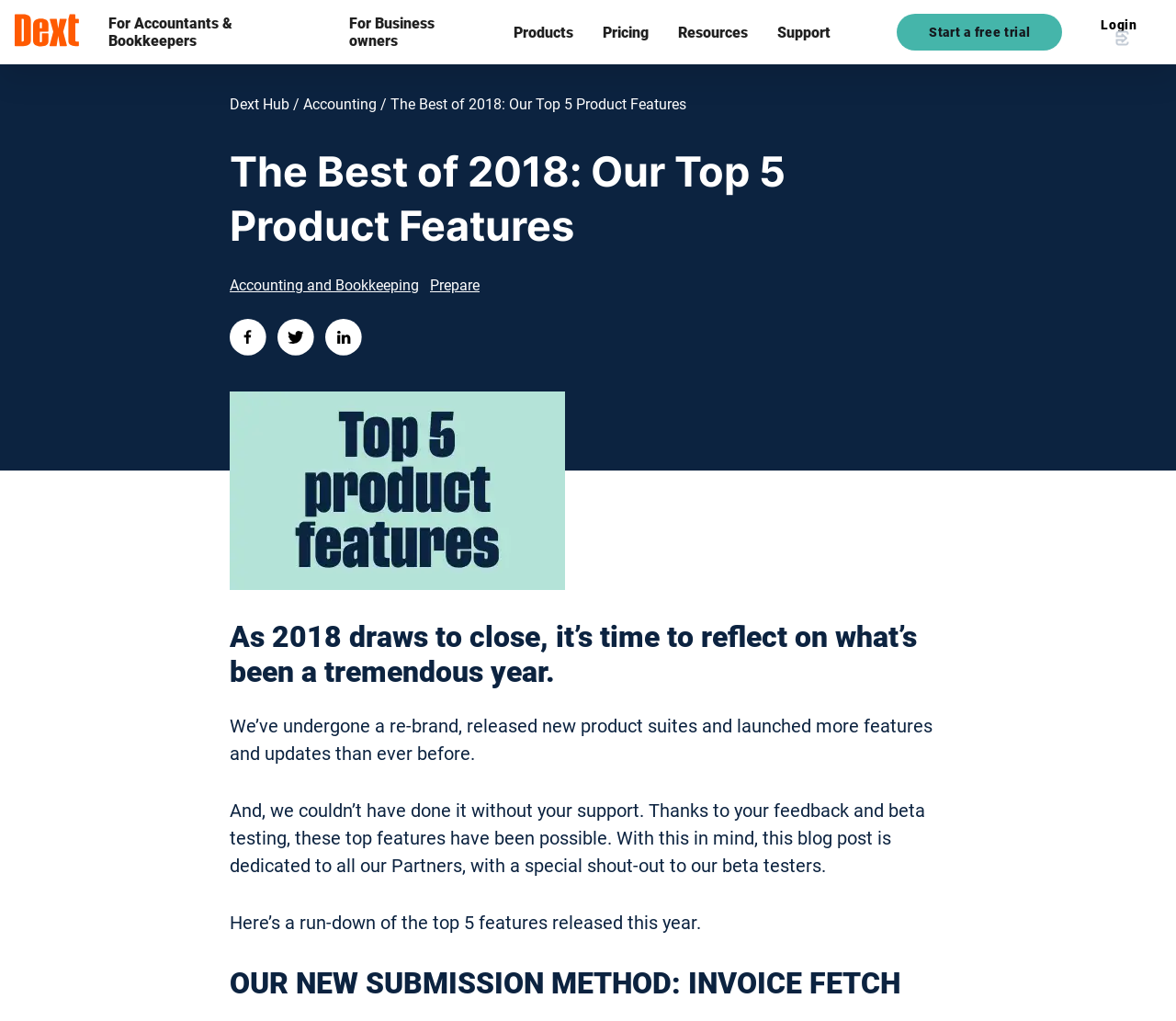What is the name of the blog?
Please give a detailed and elaborate explanation in response to the question.

I determined the answer by looking at the root element 'The Best of 2018: Our Top 5 Product Features - Dext Blog | Dext Australia' which indicates that the blog is named 'Dext Blog'.